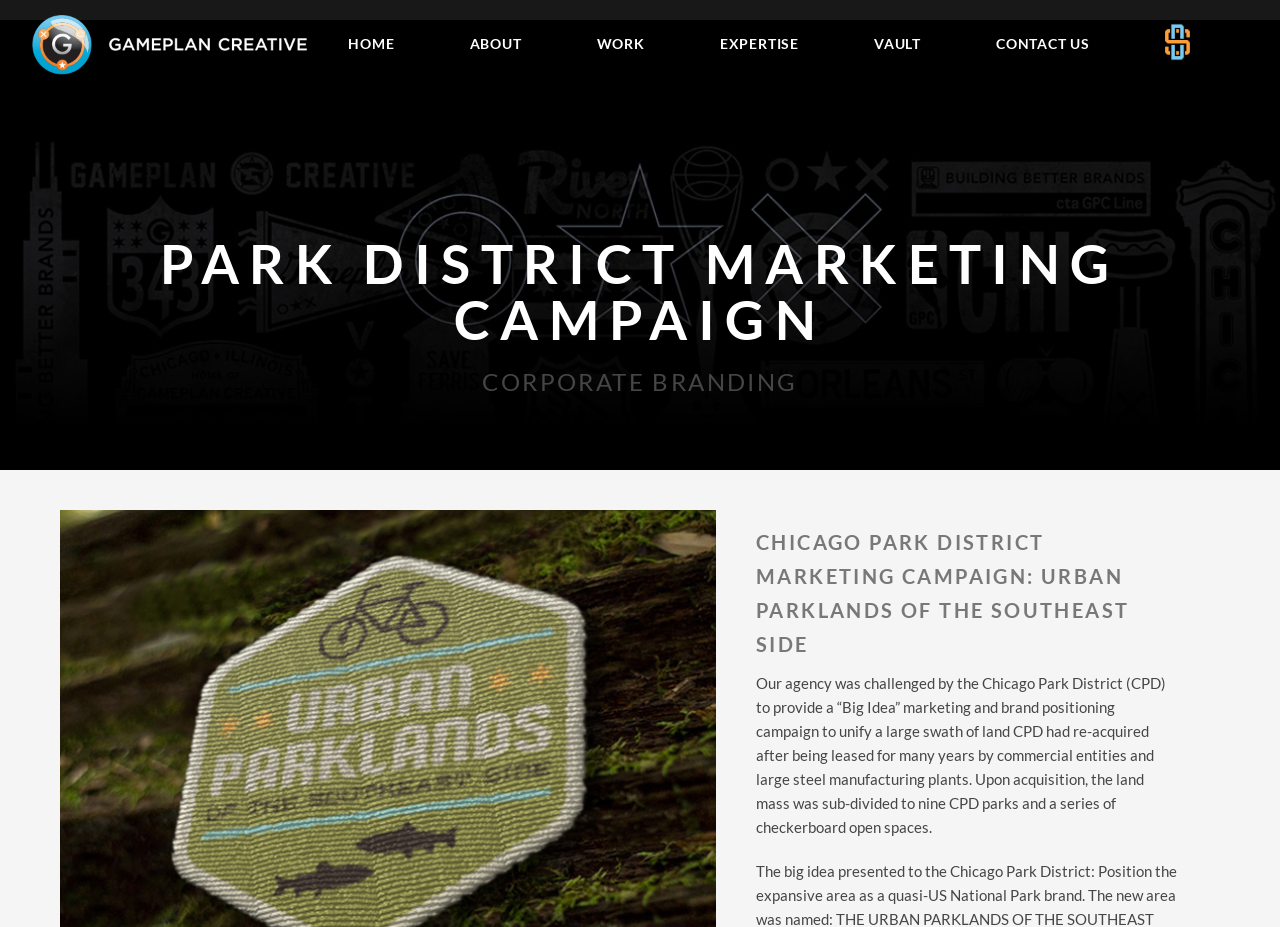Locate the primary headline on the webpage and provide its text.

PARK DISTRICT MARKETING CAMPAIGN